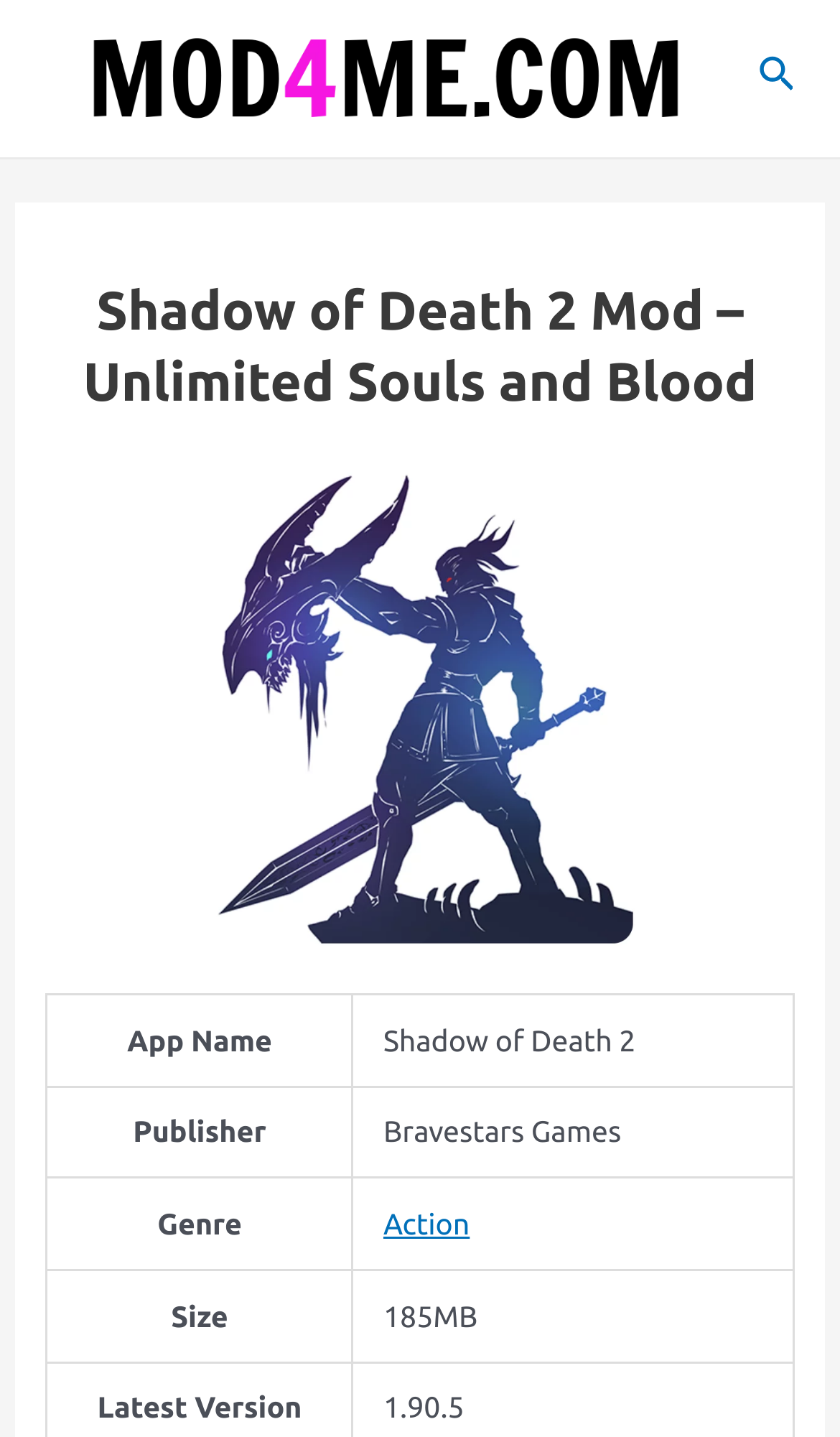What is the size of the app? Refer to the image and provide a one-word or short phrase answer.

185MB